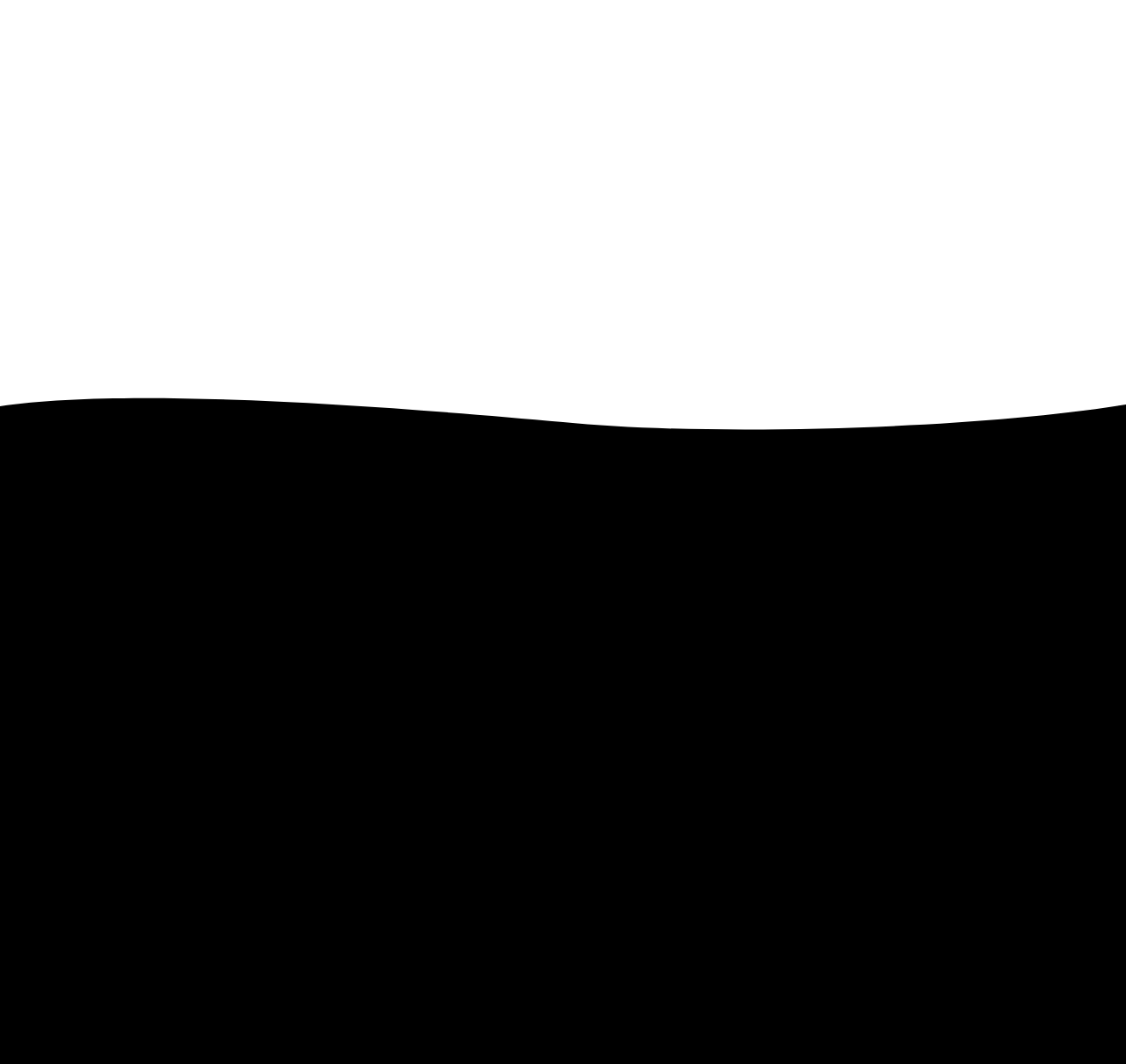Analyze the image and provide a detailed answer to the question: What is the company name of the website?

I found the answer by looking at the link element with the text 'Leviev Diamonds' which is located at the bottom of the webpage, and it is also accompanied by an image with the same name.